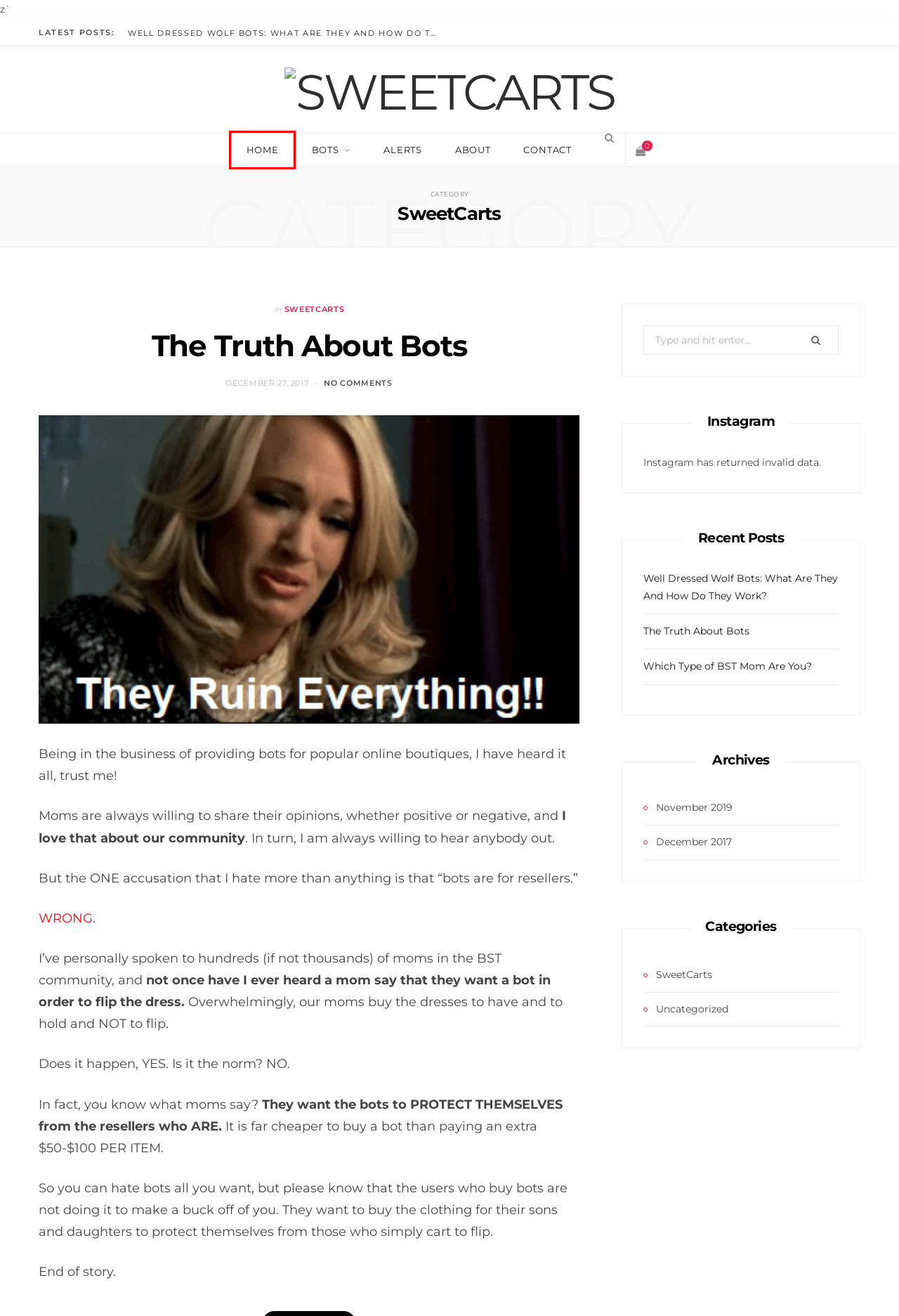Examine the screenshot of the webpage, noting the red bounding box around a UI element. Pick the webpage description that best matches the new page after the element in the red bounding box is clicked. Here are the candidates:
A. Coming Soon
B. SweetCarts – Carting Bots for Boutiques, Funkos, and Posters
C. Contact – SweetCarts
D. Cart – SweetCarts
E. Well Dressed Wolf Bots: What Are They And How Do They Work? – SweetCarts
F. Uncategorized – SweetCarts
G. December 2017 – SweetCarts
H. November 2019 – SweetCarts

A